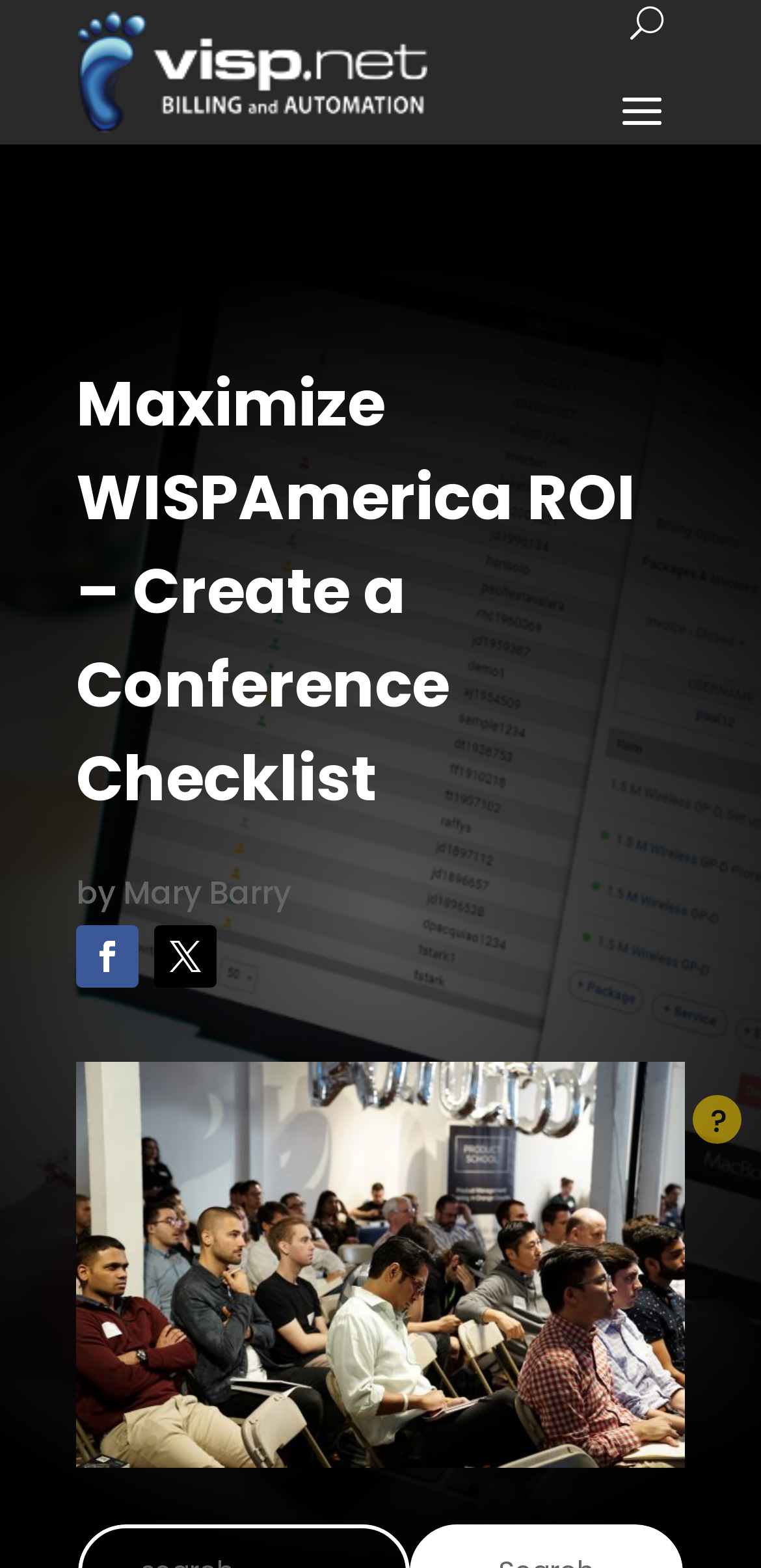Explain the webpage in detail, including its primary components.

The webpage is about creating a conference checklist to maximize ROI at WISPAmerica. At the top left, there is a link to "Visp.net - ISP Billing System" accompanied by an image with the same name. On the top right, there is a button labeled "U". 

Below the top section, there is a heading that reads "Maximize WISPAmerica ROI – Create a Conference Checklist". Underneath this heading, there is another heading with no text. 

To the right of the second heading, there is a text "by" followed by a link to "Mary Barry". On the same line, there are two links with icons, represented by "\ue093" and "\ue094". 

The main content of the page is an image titled "Maximize WISPAmerica ROI - Visp app", which takes up most of the page. At the bottom right of the image, there is a question mark symbol.